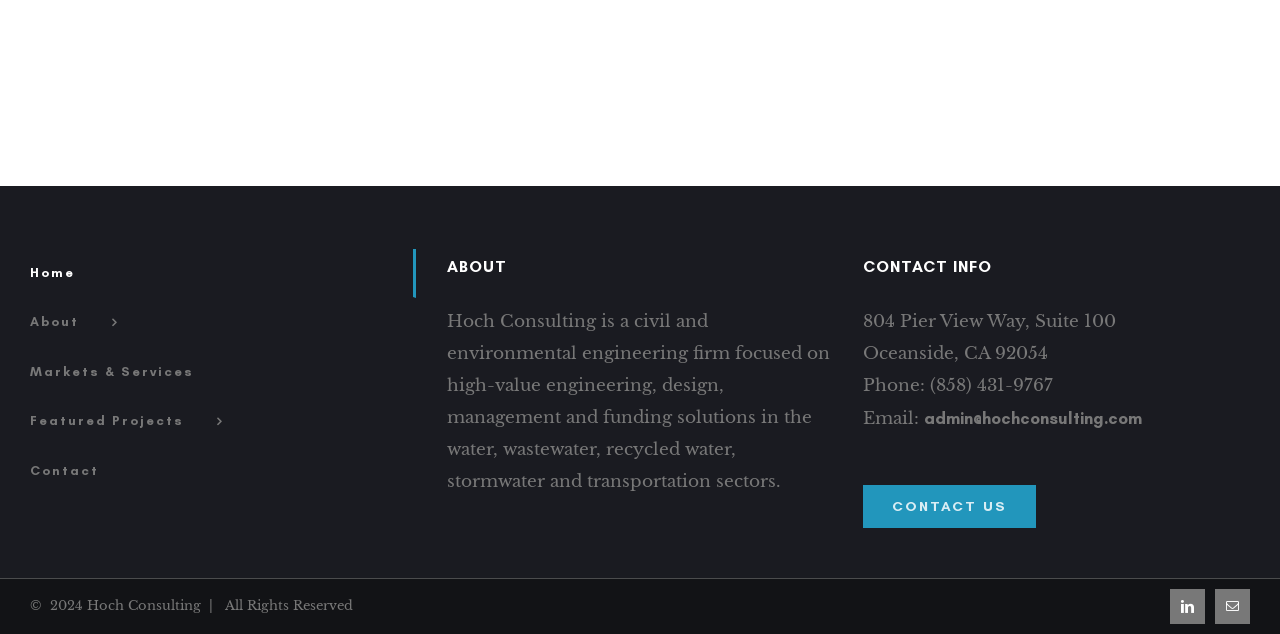What is the company name?
Please look at the screenshot and answer using one word or phrase.

Hoch Consulting